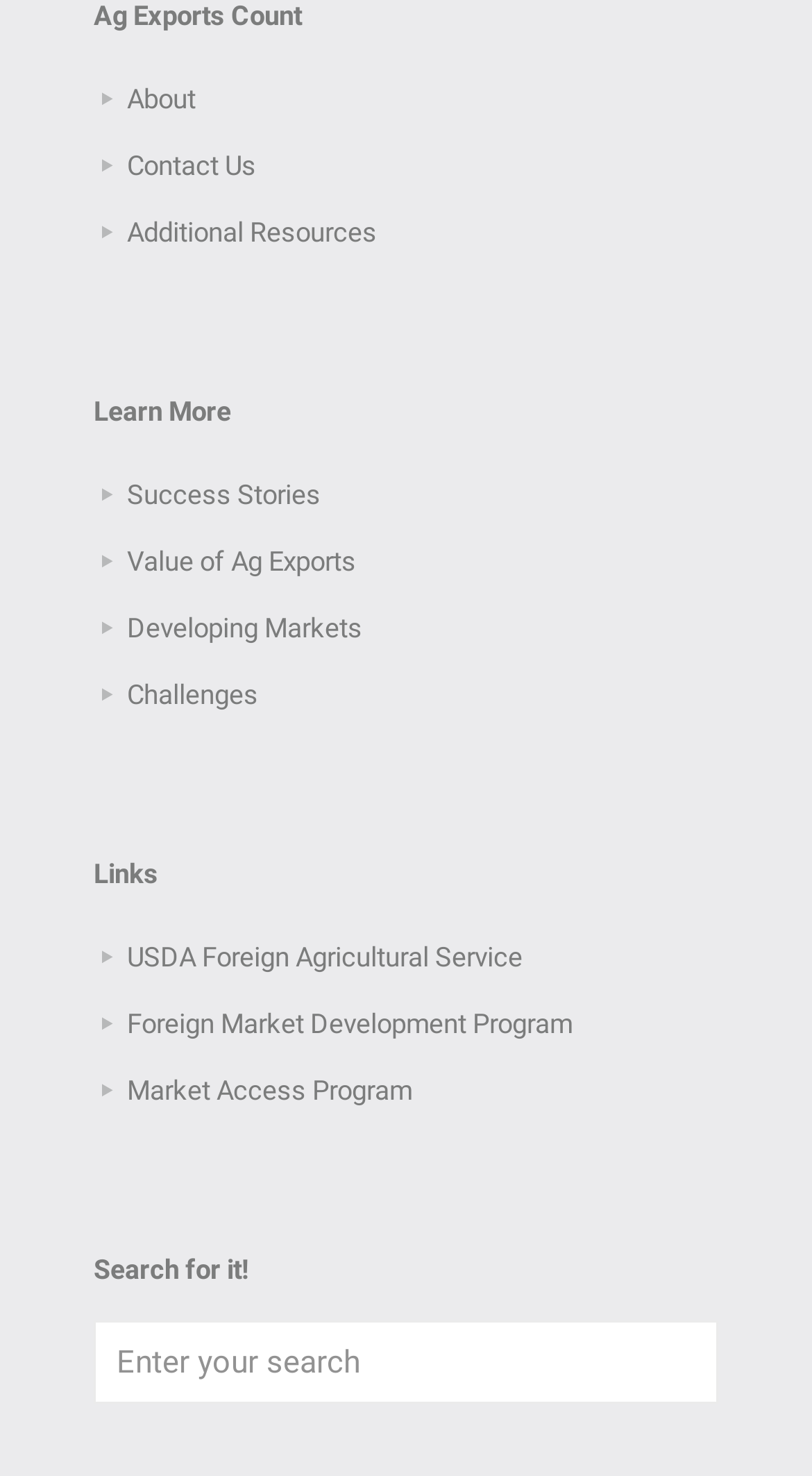Bounding box coordinates are specified in the format (top-left x, top-left y, bottom-right x, bottom-right y). All values are floating point numbers bounded between 0 and 1. Please provide the bounding box coordinate of the region this sentence describes: Market Access Program

[0.156, 0.729, 0.508, 0.75]